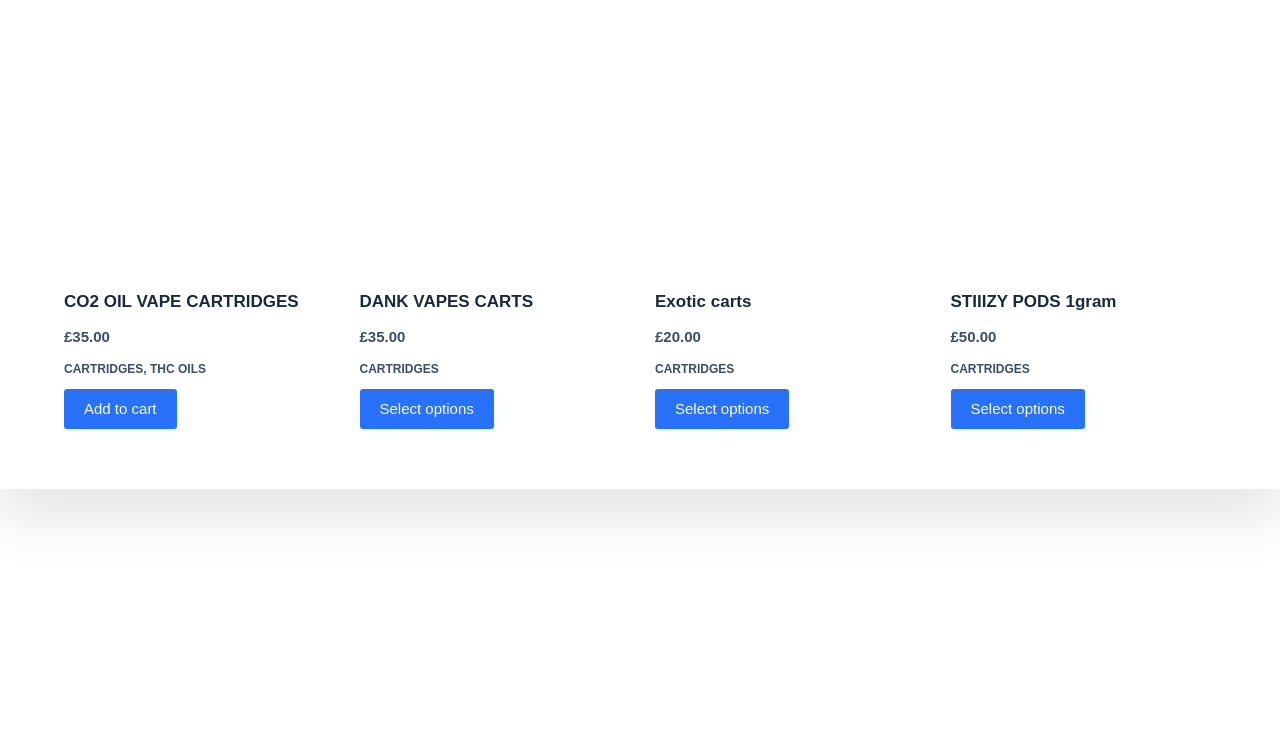Please specify the coordinates of the bounding box for the element that should be clicked to carry out this instruction: "Add CO2 OIL VAPE CARTRIDGES to cart". The coordinates must be four float numbers between 0 and 1, formatted as [left, top, right, bottom].

[0.05, 0.525, 0.138, 0.579]